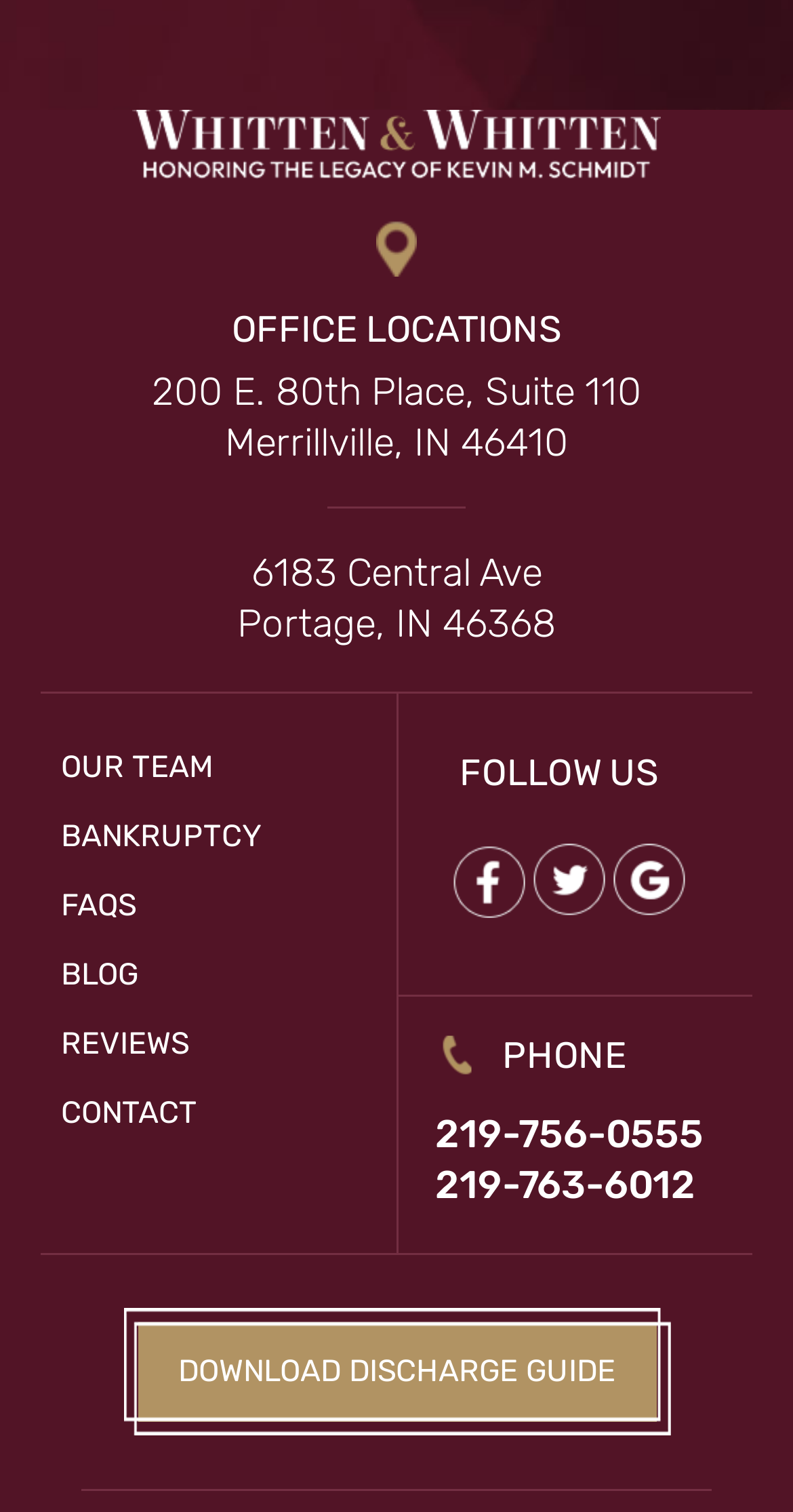Please identify the bounding box coordinates of the element's region that needs to be clicked to fulfill the following instruction: "Visit Whitten & Whitten website". The bounding box coordinates should consist of four float numbers between 0 and 1, i.e., [left, top, right, bottom].

[0.167, 0.072, 0.833, 0.118]